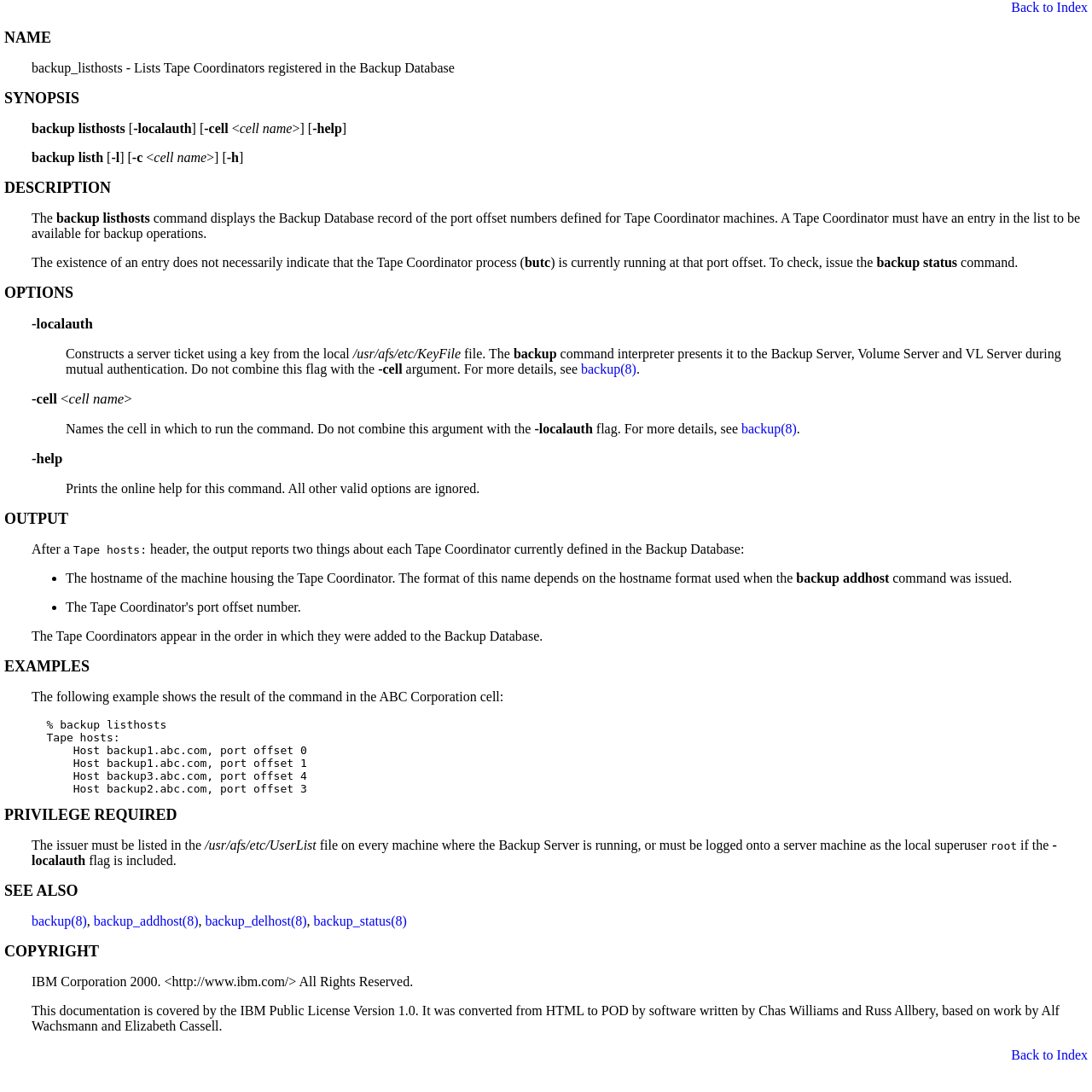Locate the coordinates of the bounding box for the clickable region that fulfills this instruction: "View the Recent Posts section".

None